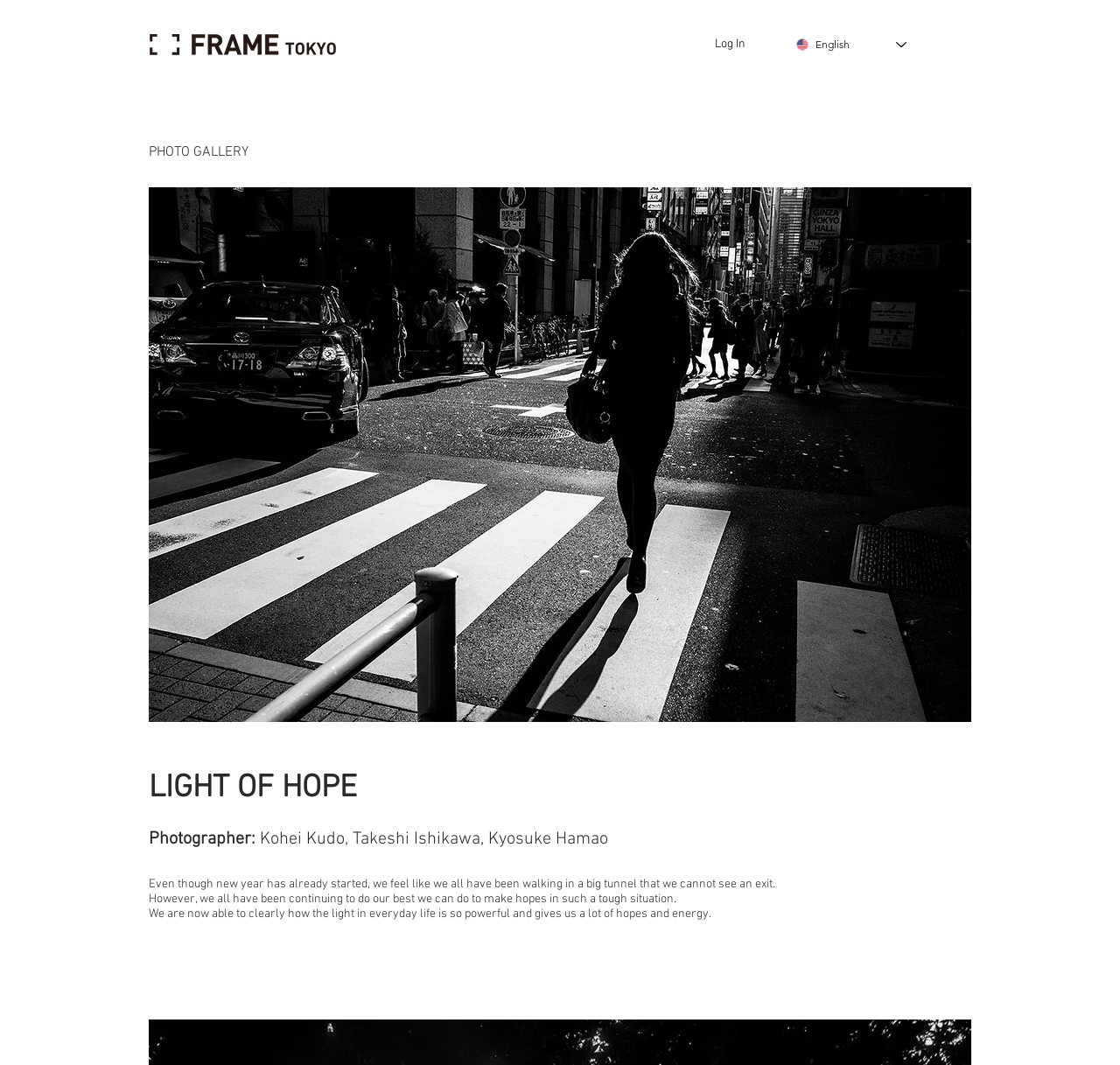Identify the bounding box for the given UI element using the description provided. Coordinates should be in the format (top-left x, top-left y, bottom-right x, bottom-right y) and must be between 0 and 1. Here is the description: EnglishEnglish日本語

[0.7, 0.023, 0.82, 0.061]